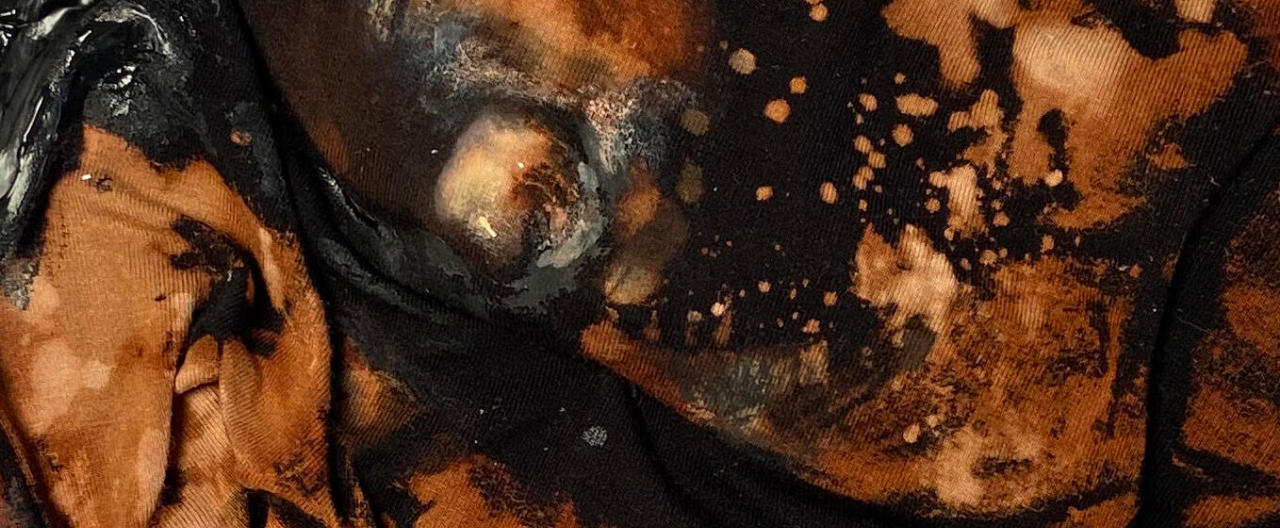What emotions does the fabric symbolize? Based on the screenshot, please respond with a single word or phrase.

Joy, anxiety, and introspection